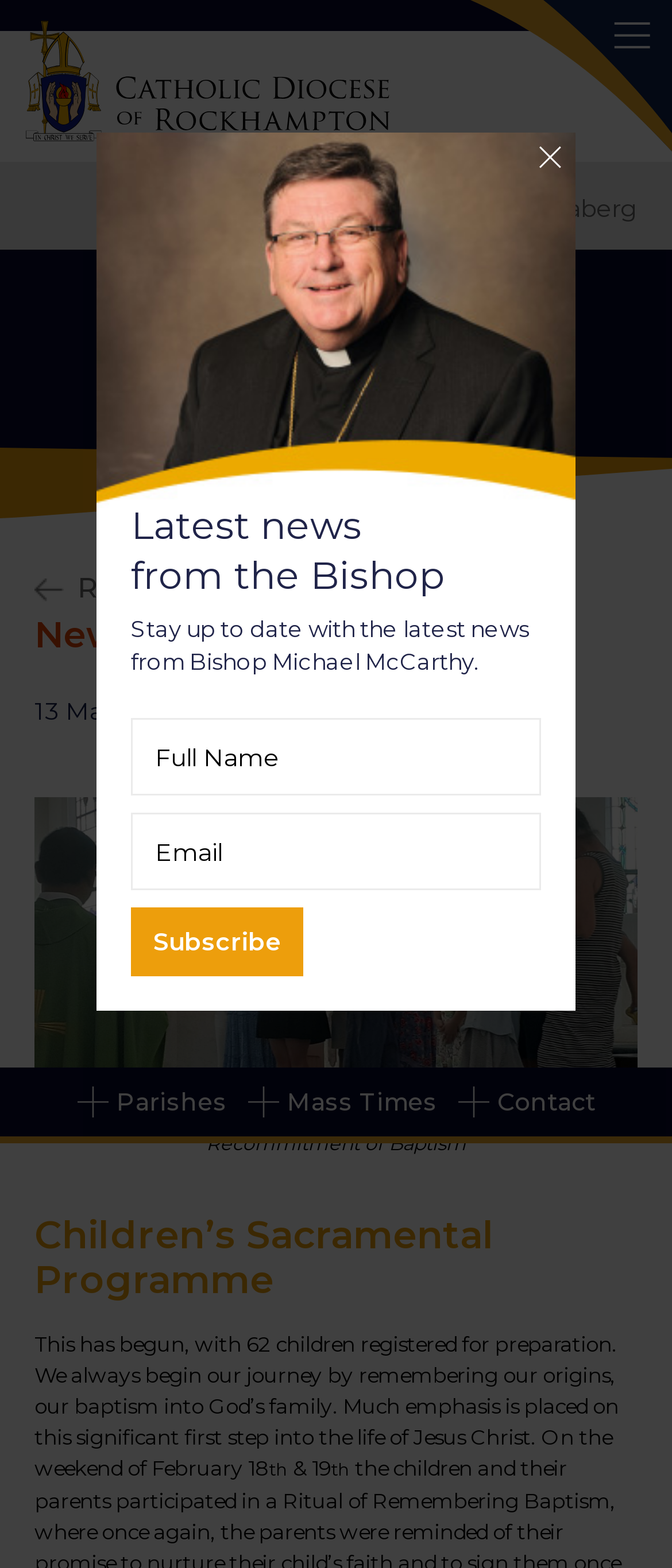Please determine the bounding box coordinates, formatted as (top-left x, top-left y, bottom-right x, bottom-right y), with all values as floating point numbers between 0 and 1. Identify the bounding box of the region described as: Parishes

[0.114, 0.692, 0.337, 0.714]